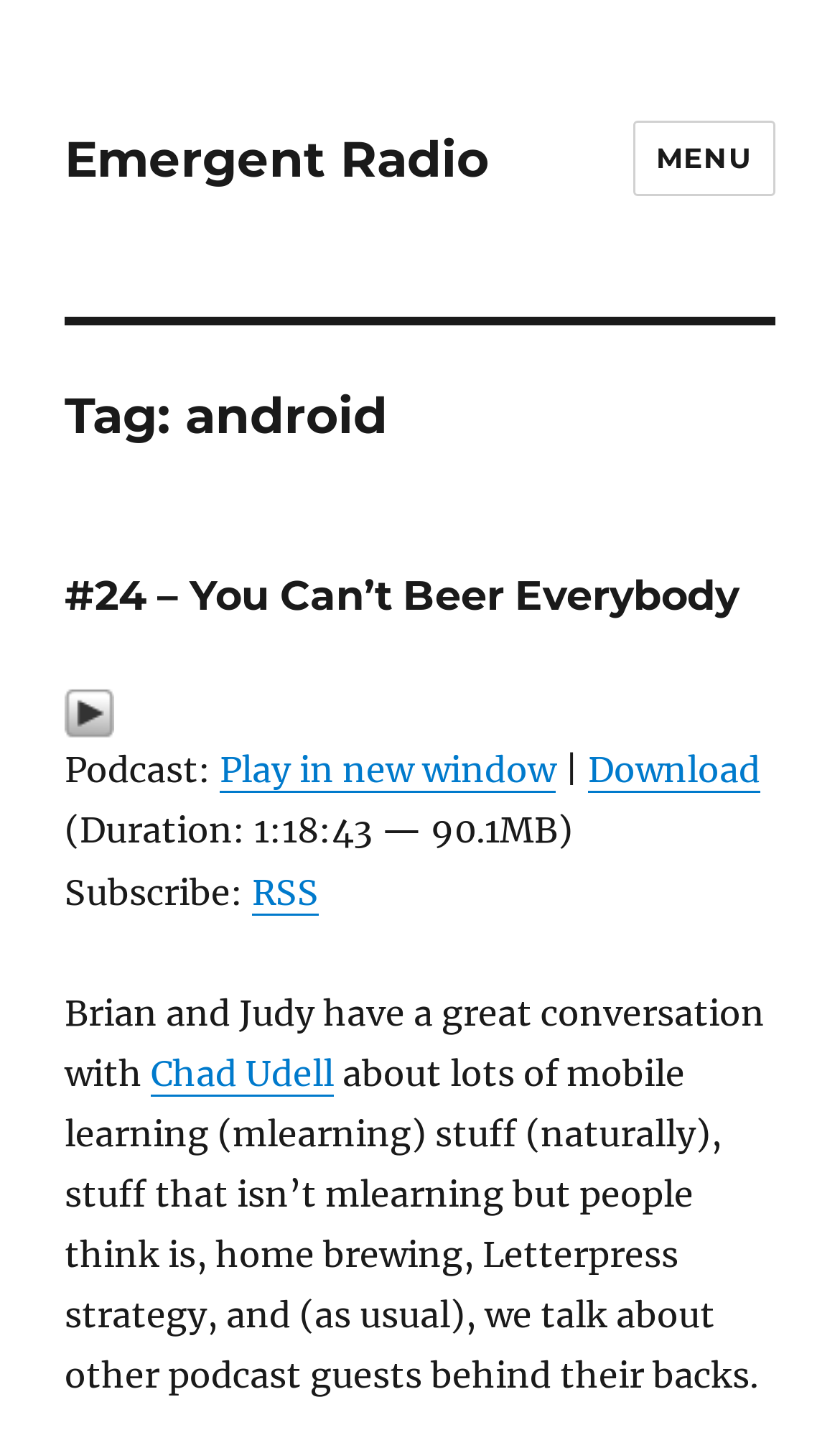Predict the bounding box of the UI element that fits this description: "Play in new window".

[0.261, 0.523, 0.661, 0.553]